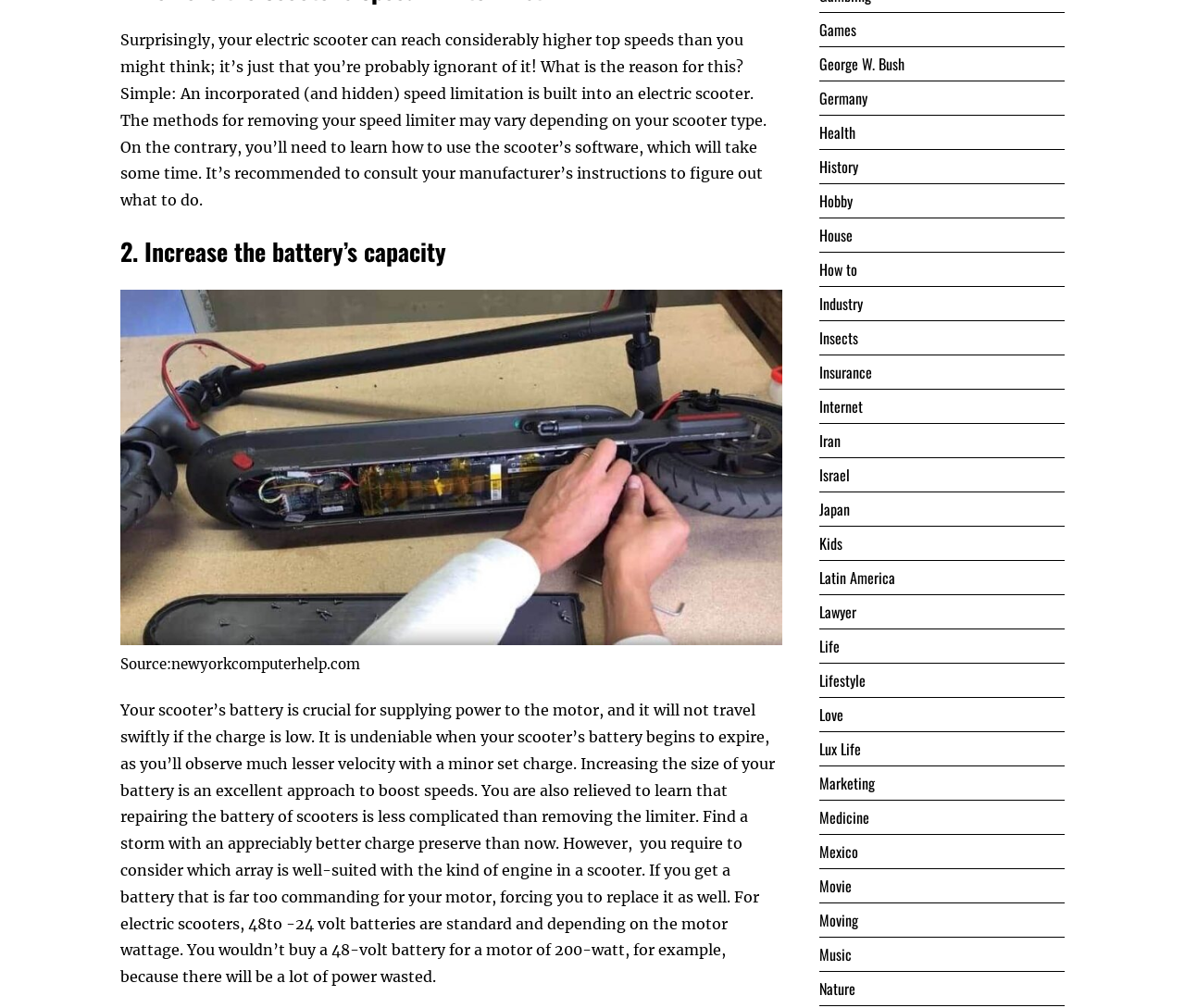Pinpoint the bounding box coordinates for the area that should be clicked to perform the following instruction: "Click the link 'History'".

[0.691, 0.155, 0.724, 0.177]